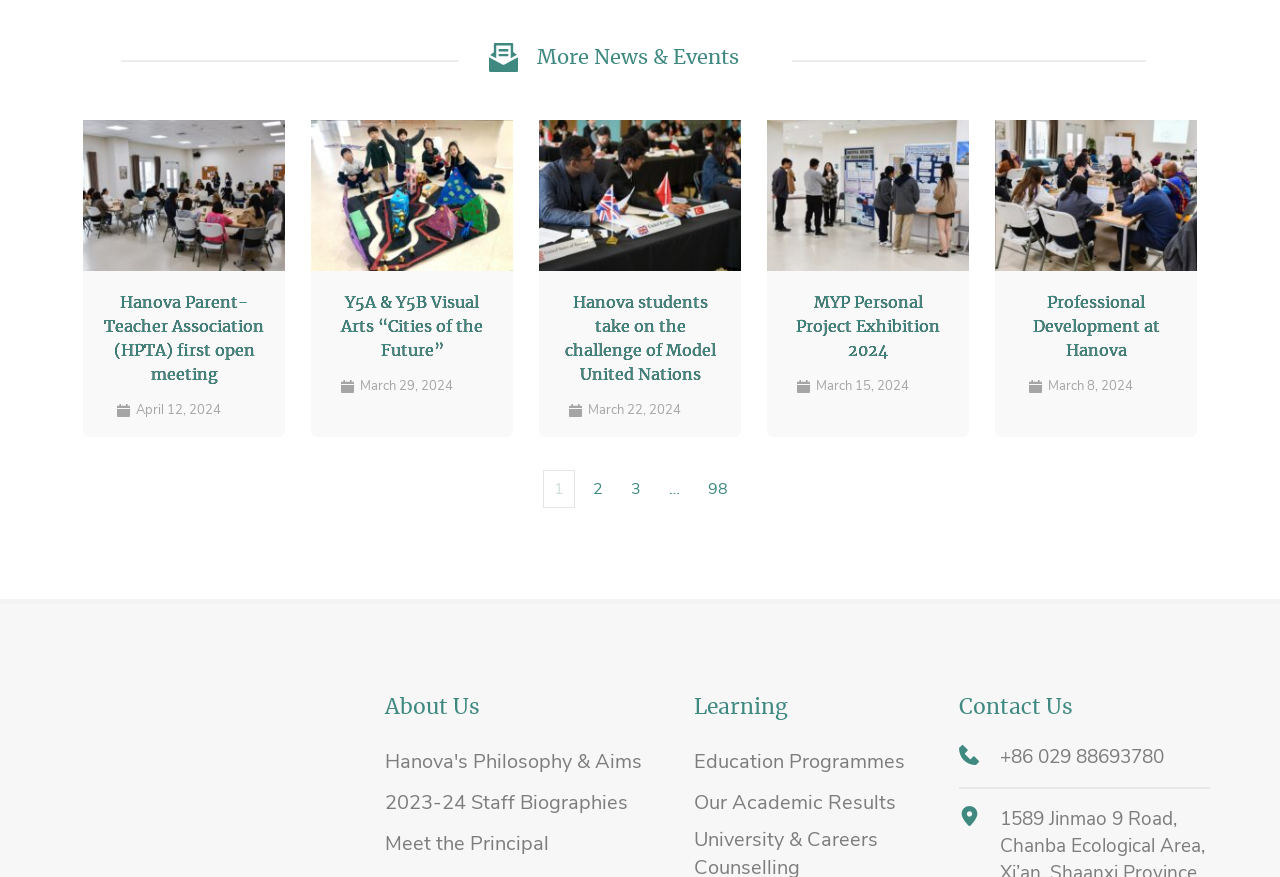Determine the bounding box coordinates of the region to click in order to accomplish the following instruction: "Click on the Hanova Parent-Teacher Association (HPTA) first open meeting link". Provide the coordinates as four float numbers between 0 and 1, specifically [left, top, right, bottom].

[0.081, 0.337, 0.206, 0.437]